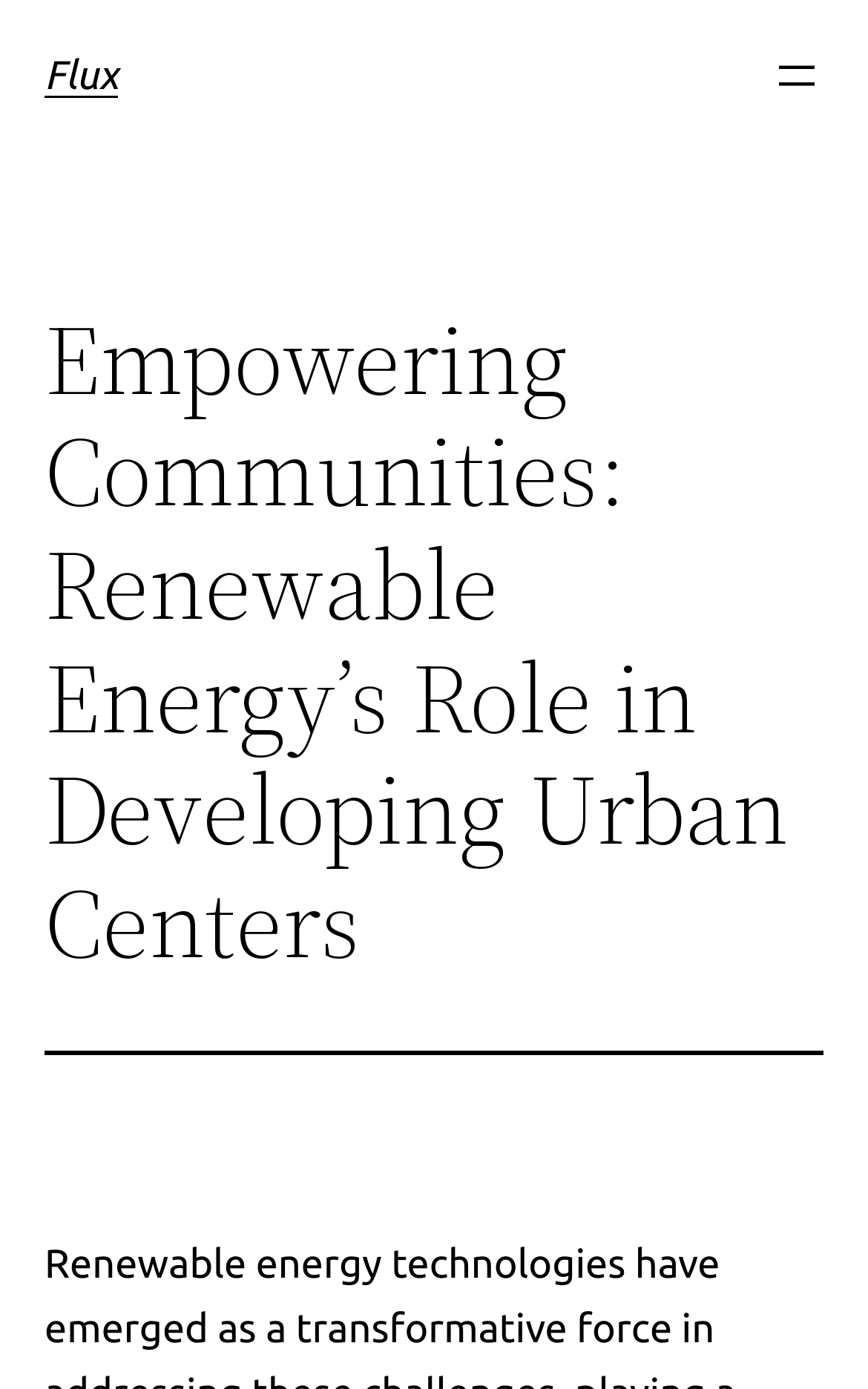Extract the bounding box coordinates of the UI element described by: "Flux". The coordinates should include four float numbers ranging from 0 to 1, e.g., [left, top, right, bottom].

[0.051, 0.038, 0.136, 0.071]